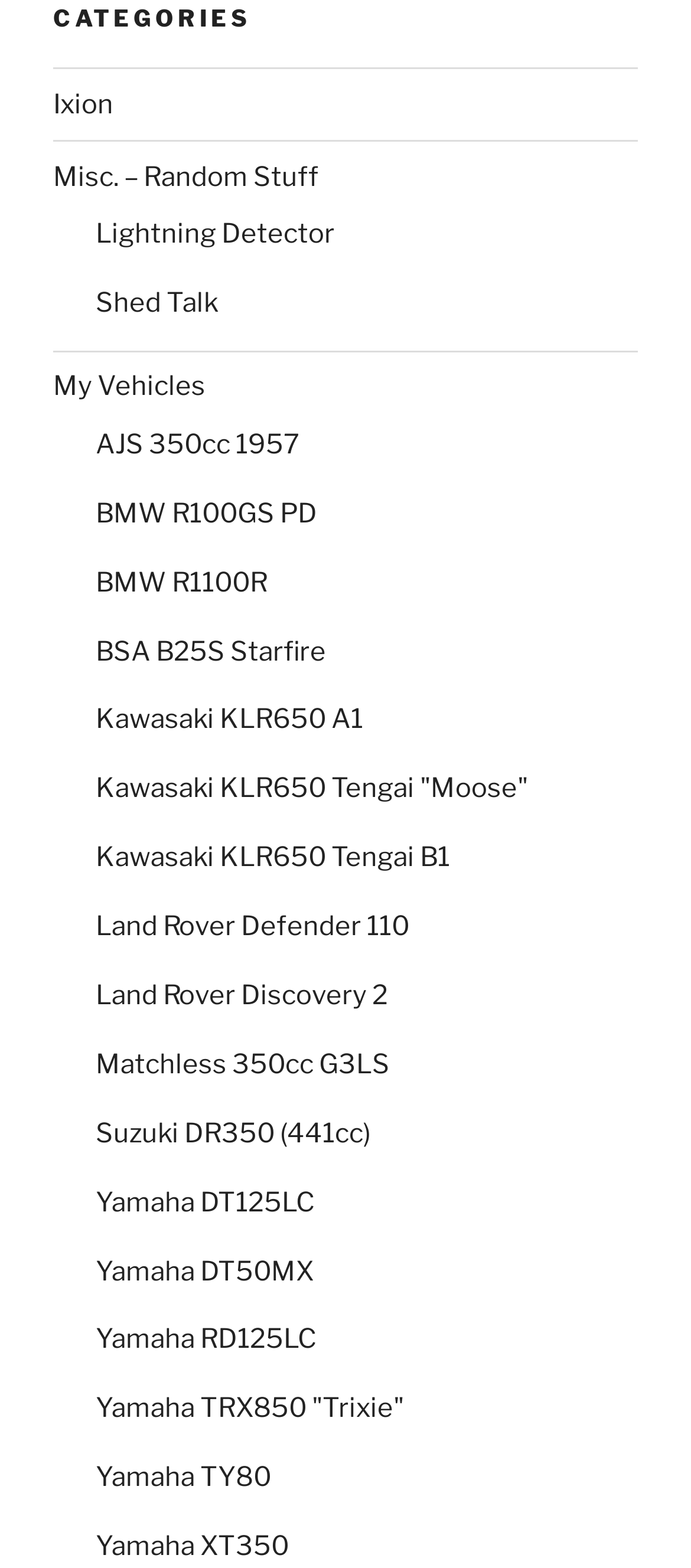Identify the bounding box for the given UI element using the description provided. Coordinates should be in the format (top-left x, top-left y, bottom-right x, bottom-right y) and must be between 0 and 1. Here is the description: Yamaha TY80

[0.138, 0.932, 0.392, 0.952]